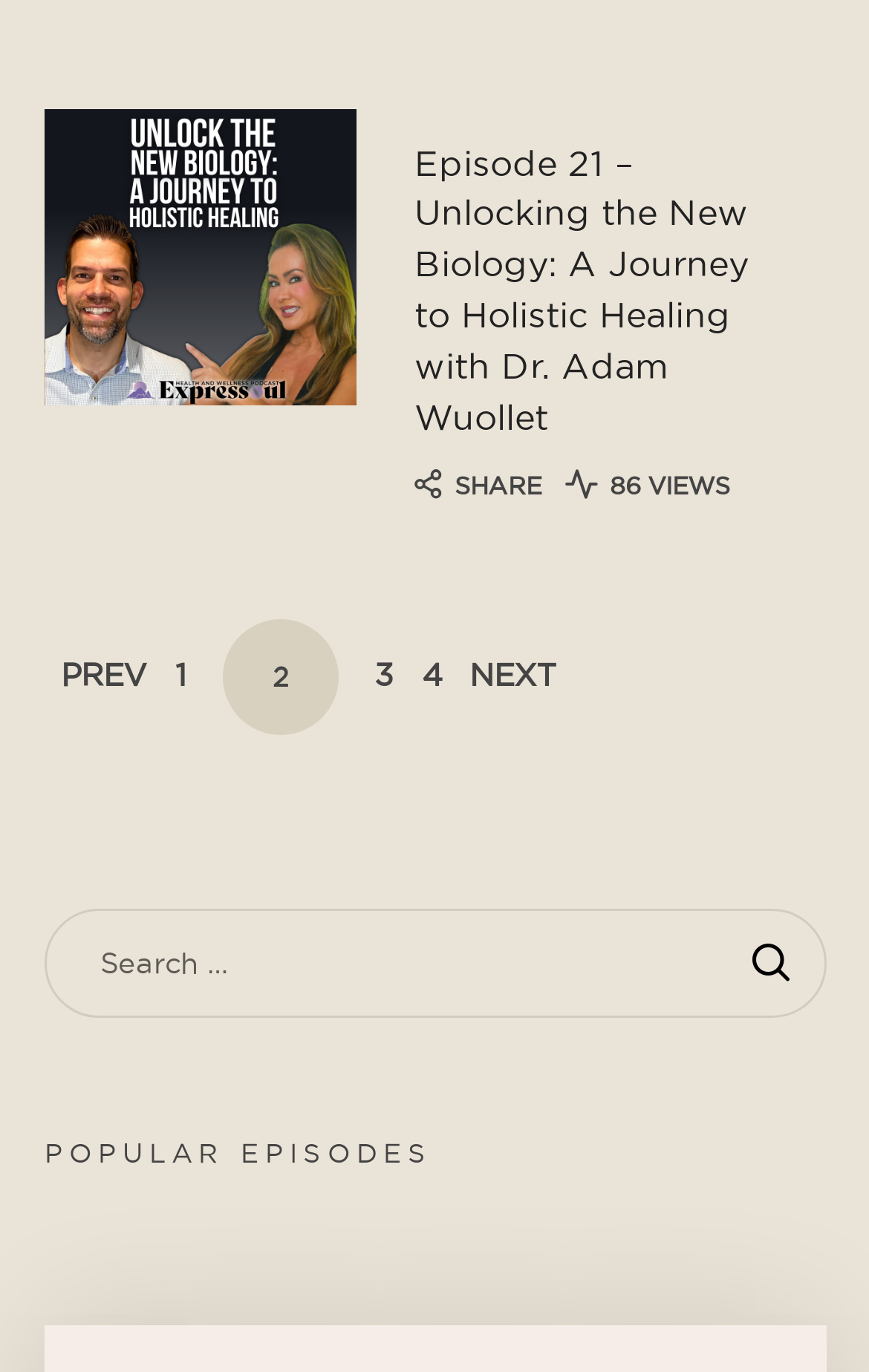What is the section below the episode title?
Based on the screenshot, provide your answer in one word or phrase.

Posts navigation